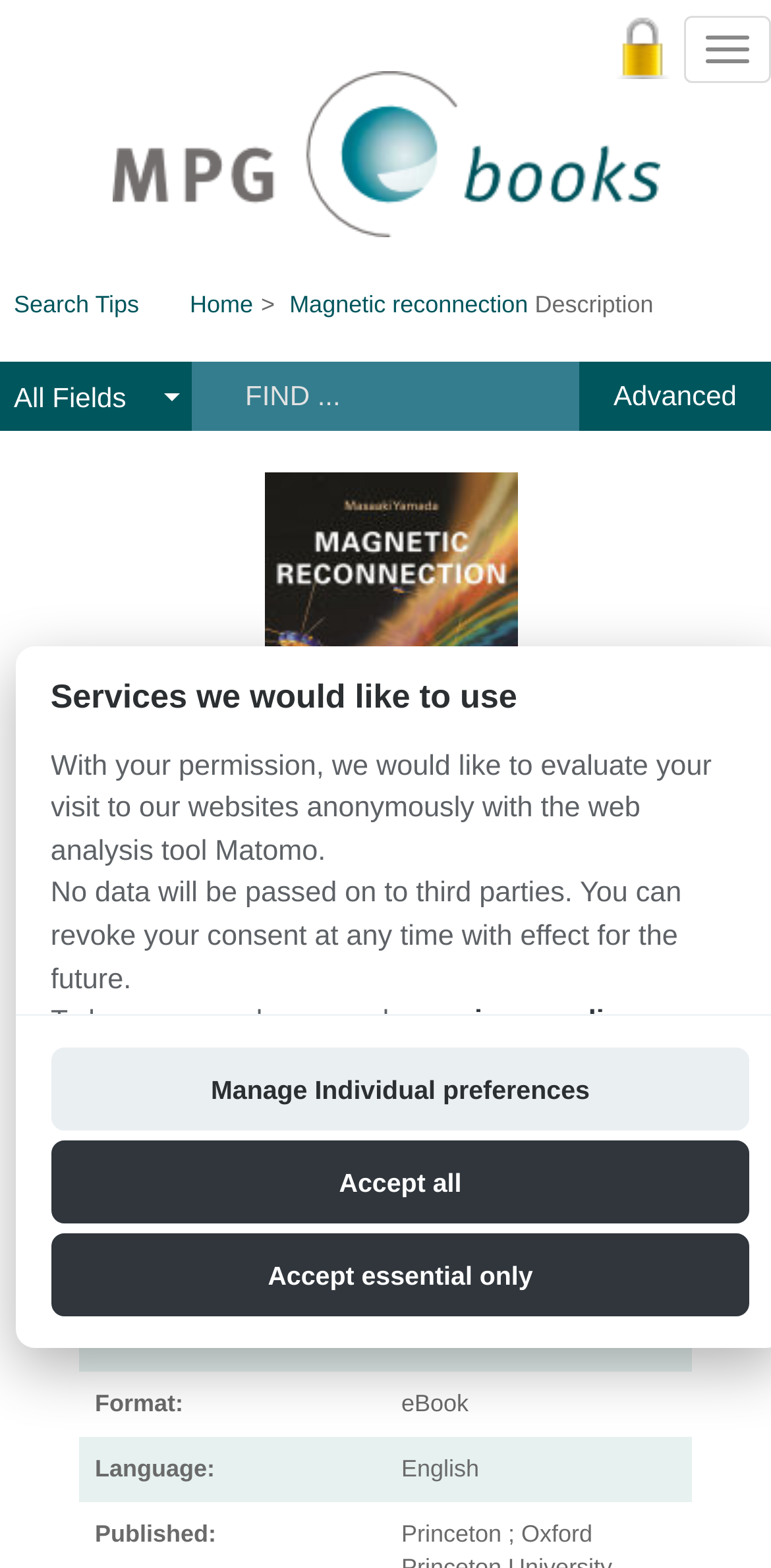Please specify the bounding box coordinates of the element that should be clicked to execute the given instruction: 'Read the BCG SpringBoard Blog'. Ensure the coordinates are four float numbers between 0 and 1, expressed as [left, top, right, bottom].

None